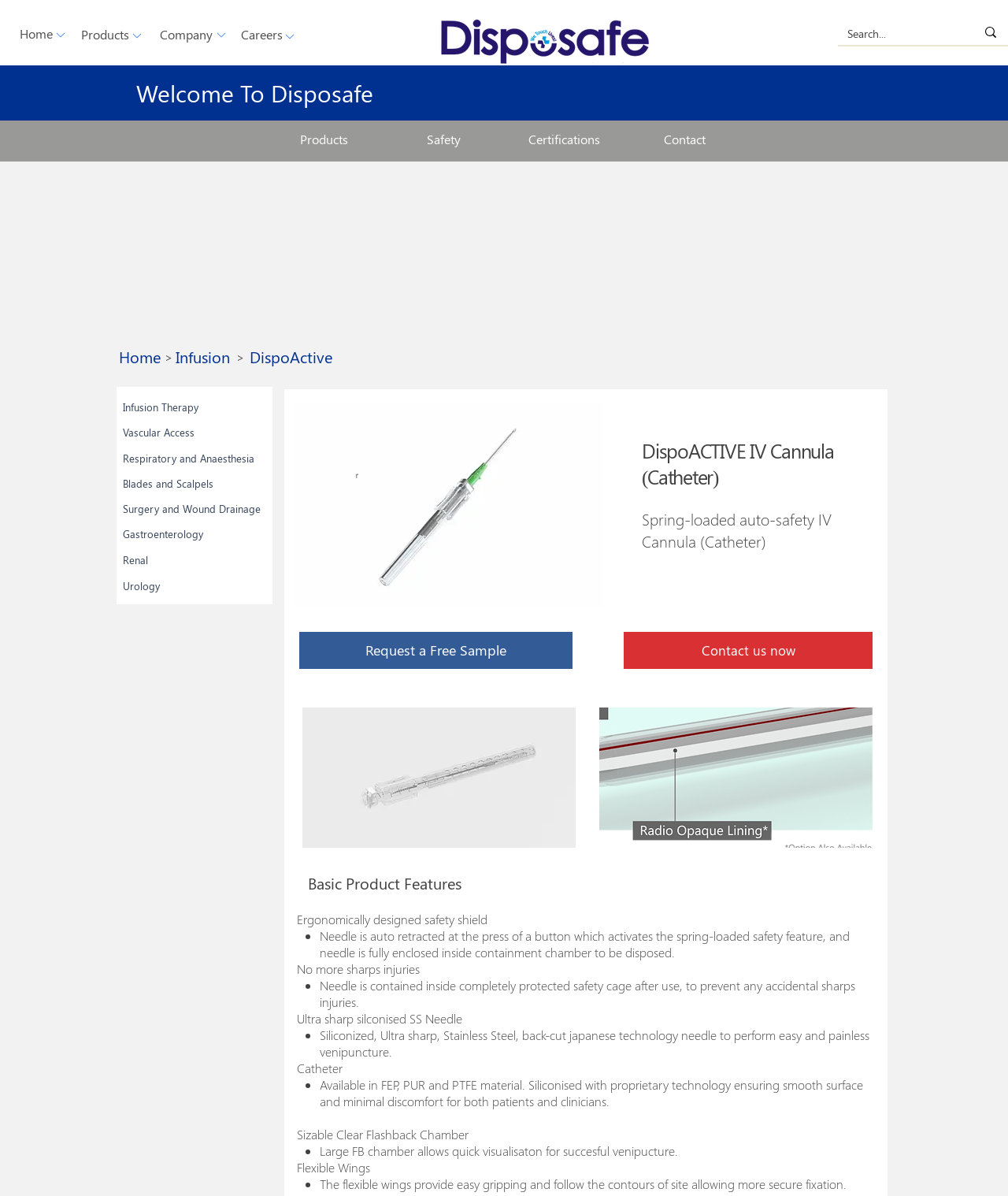Based on the element description: "Infusion Therapy", identify the bounding box coordinates for this UI element. The coordinates must be four float numbers between 0 and 1, listed as [left, top, right, bottom].

[0.121, 0.335, 0.26, 0.347]